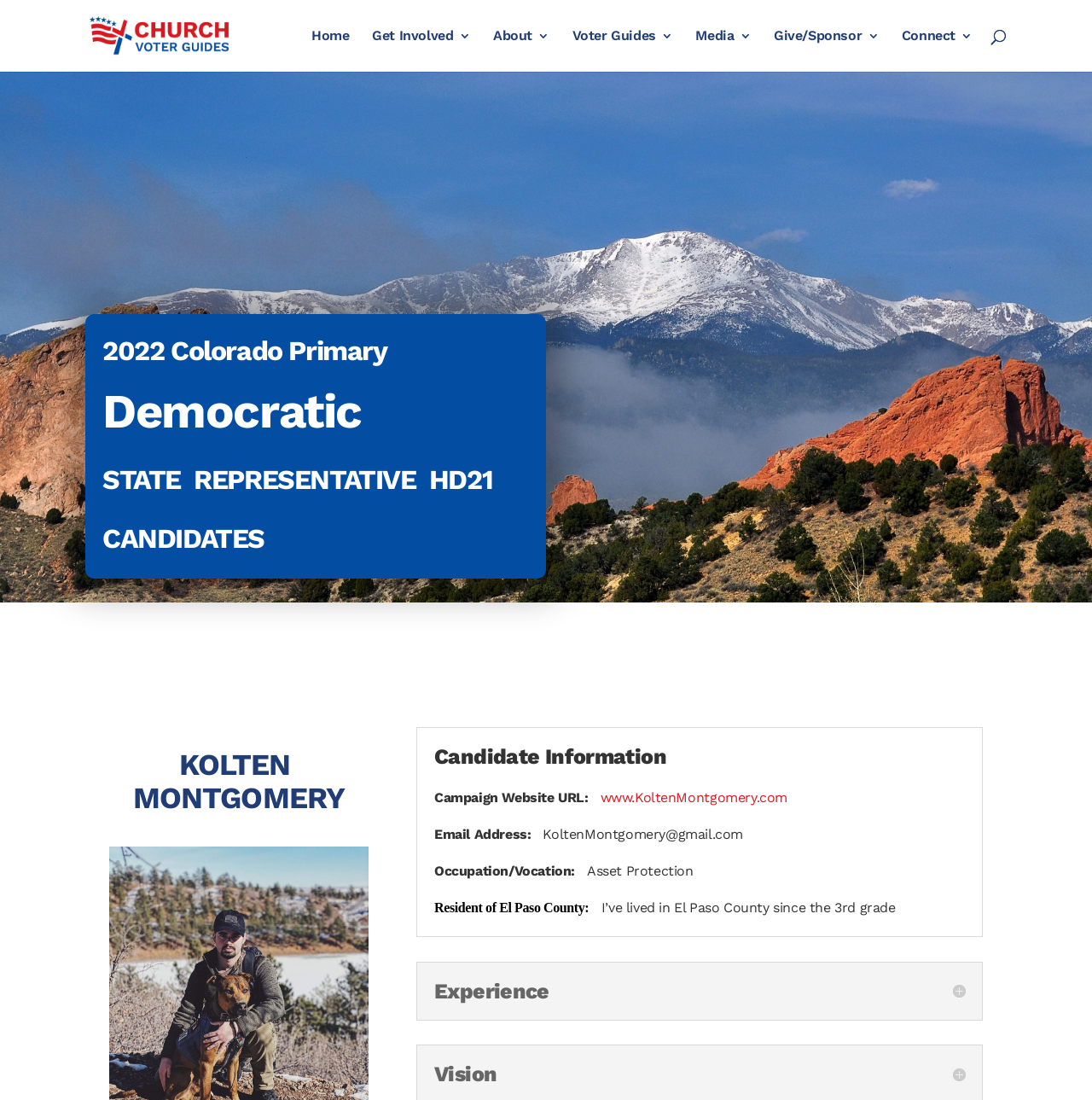Give an in-depth explanation of the webpage layout and content.

This webpage is about the 2022 Colorado Primary State Representative HD21 Candidate, Kolten Montgomery, a Democrat. At the top left, there is a link to "Church Voter Guides" accompanied by an image with the same name. Below this, there is a navigation menu with links to "Home", "Get Involved 3", "About 3", "Voter Guides 3", "Media 3", "Give/Sponsor 3", and "Connect 3", aligned horizontally across the top of the page.

The main content of the page is divided into sections, each with a heading. The first section has three headings: "2022 Colorado Primary", "Democratic", and "STATE REPRESENTATIVE HD21 CANDIDATES". Below this, there is a heading with the candidate's name, "KOLTEN MONTGOMERY".

The next section has a heading "Candidate Information" and is divided into several sub-sections. The first sub-section has a label "Campaign Website URL:" followed by a link to the candidate's website. The next sub-section has a label "Email Address:" followed by the candidate's email address. This pattern continues with labels and corresponding information for "Occupation/Vocation:", and "Resident of El Paso County:".

Further down the page, there are two more sections with headings "" (Experience) and "" (Vision), but their contents are not specified.